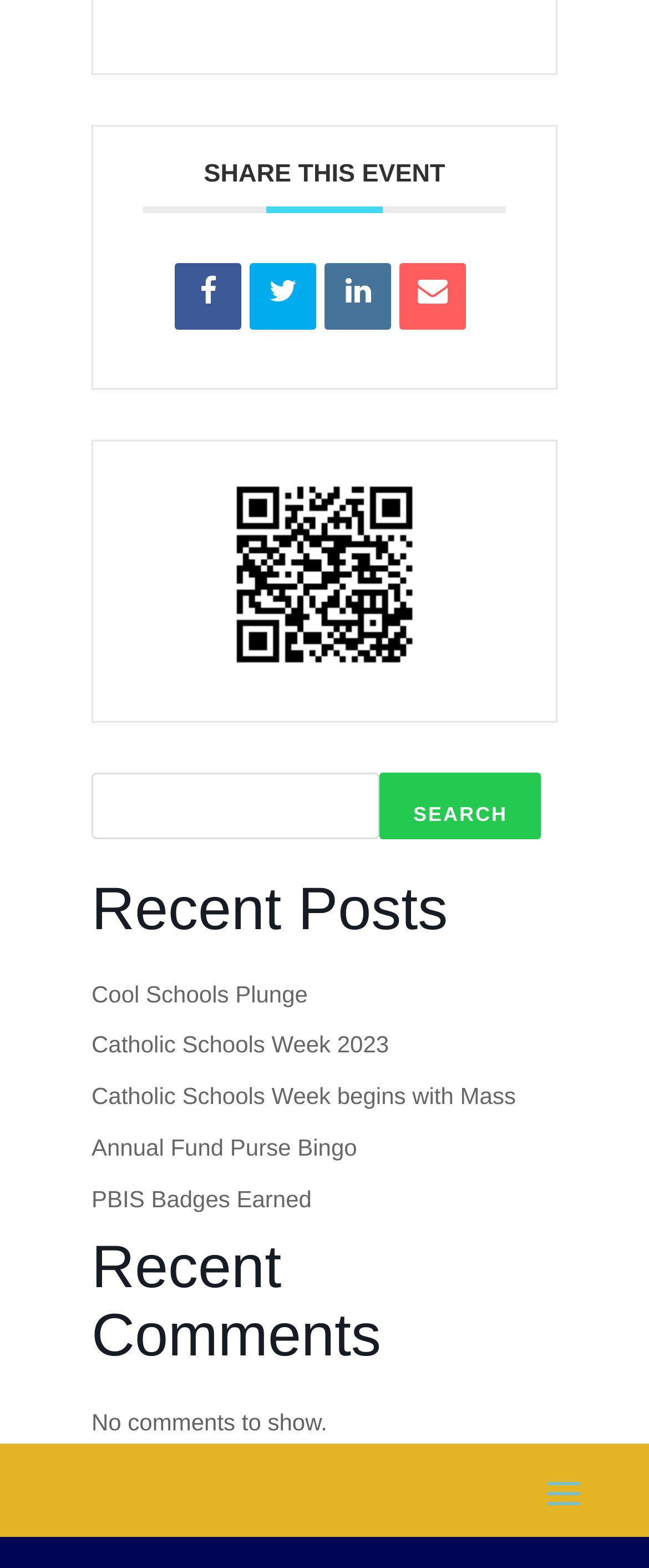Kindly determine the bounding box coordinates for the clickable area to achieve the given instruction: "Search for something".

[0.141, 0.492, 0.859, 0.557]